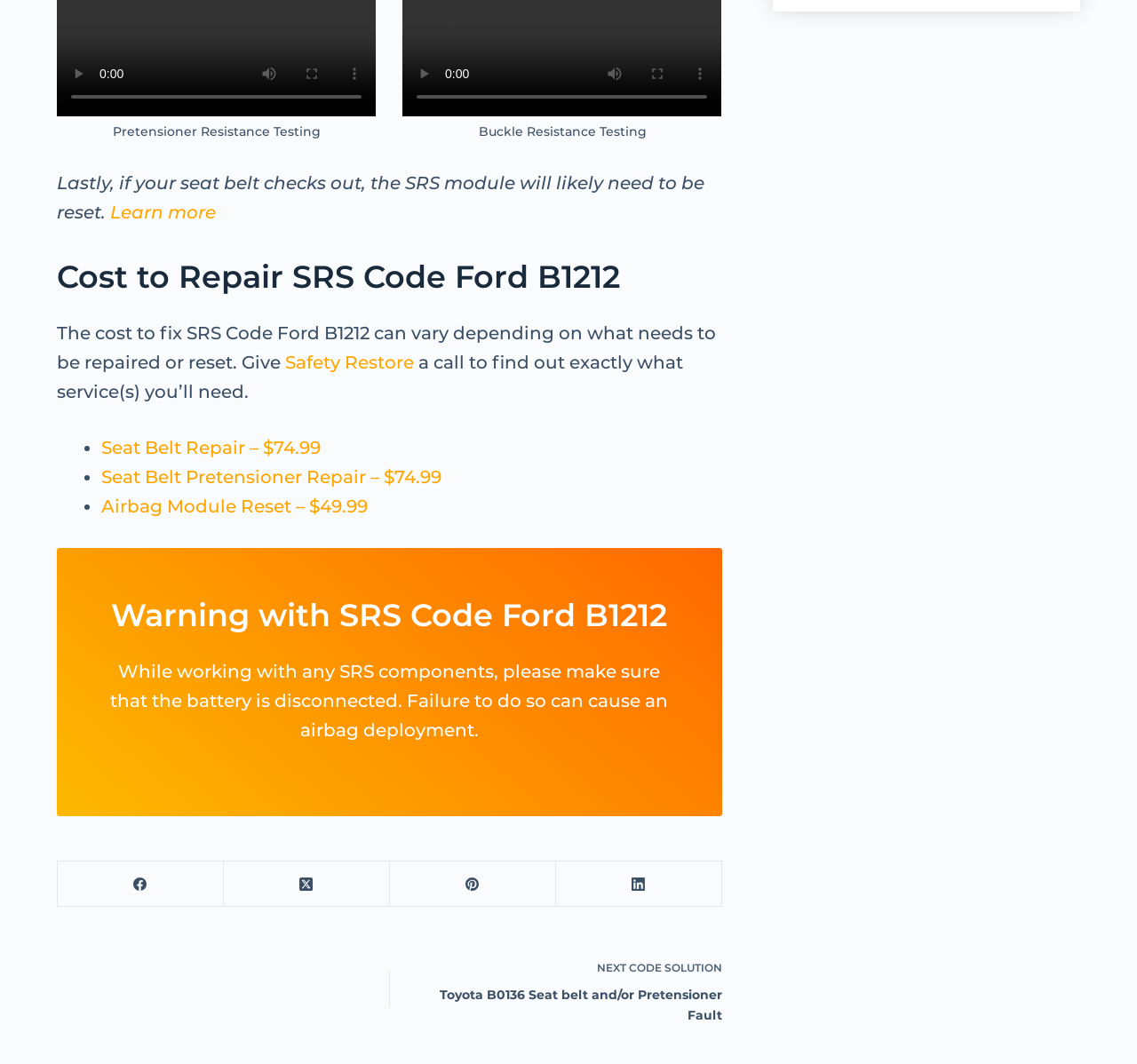Provide the bounding box coordinates of the area you need to click to execute the following instruction: "click the Learn more link".

[0.097, 0.19, 0.19, 0.21]